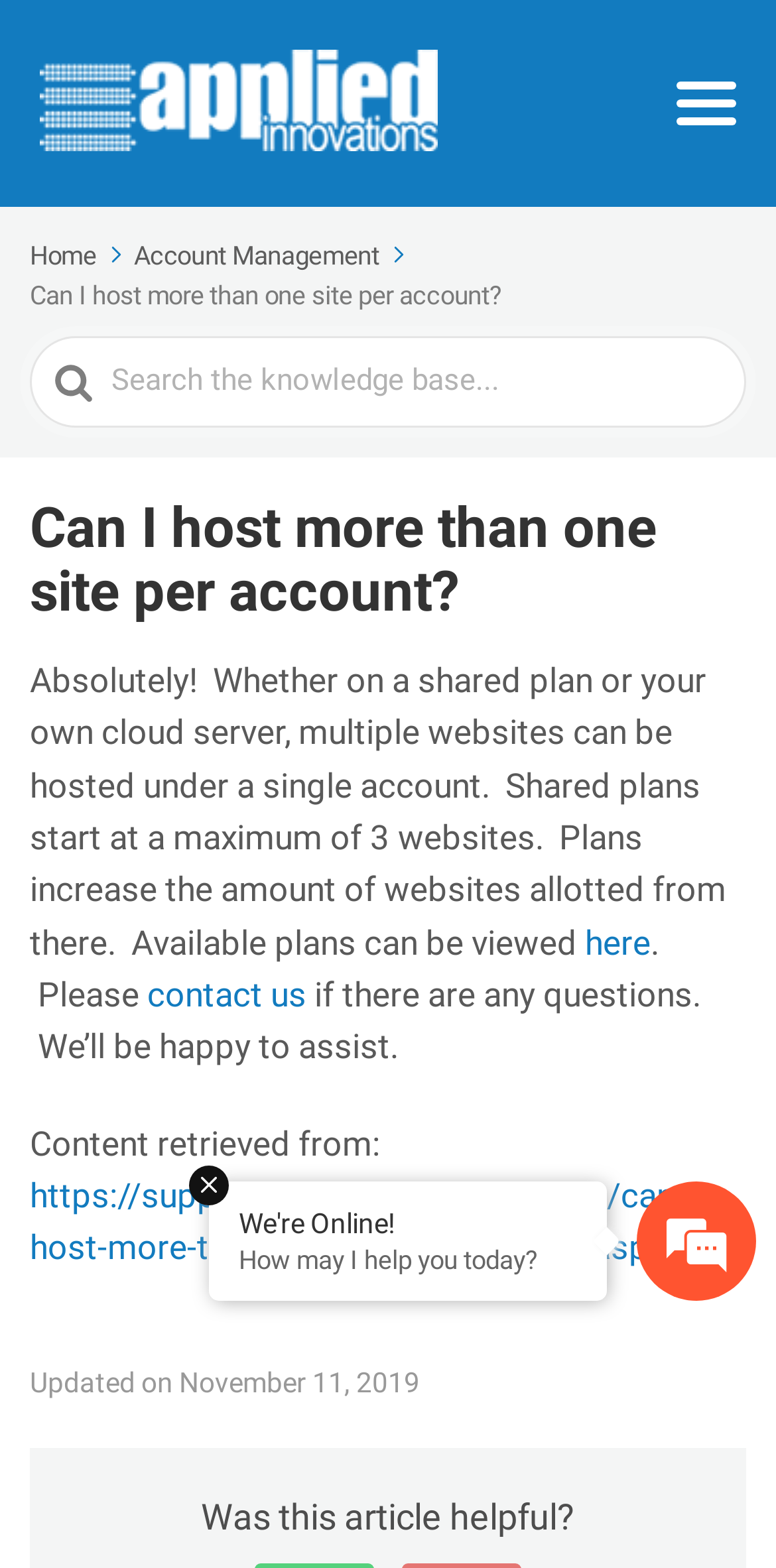Please identify the bounding box coordinates of the clickable element to fulfill the following instruction: "Read more about 'Account Management'". The coordinates should be four float numbers between 0 and 1, i.e., [left, top, right, bottom].

[0.173, 0.153, 0.53, 0.173]